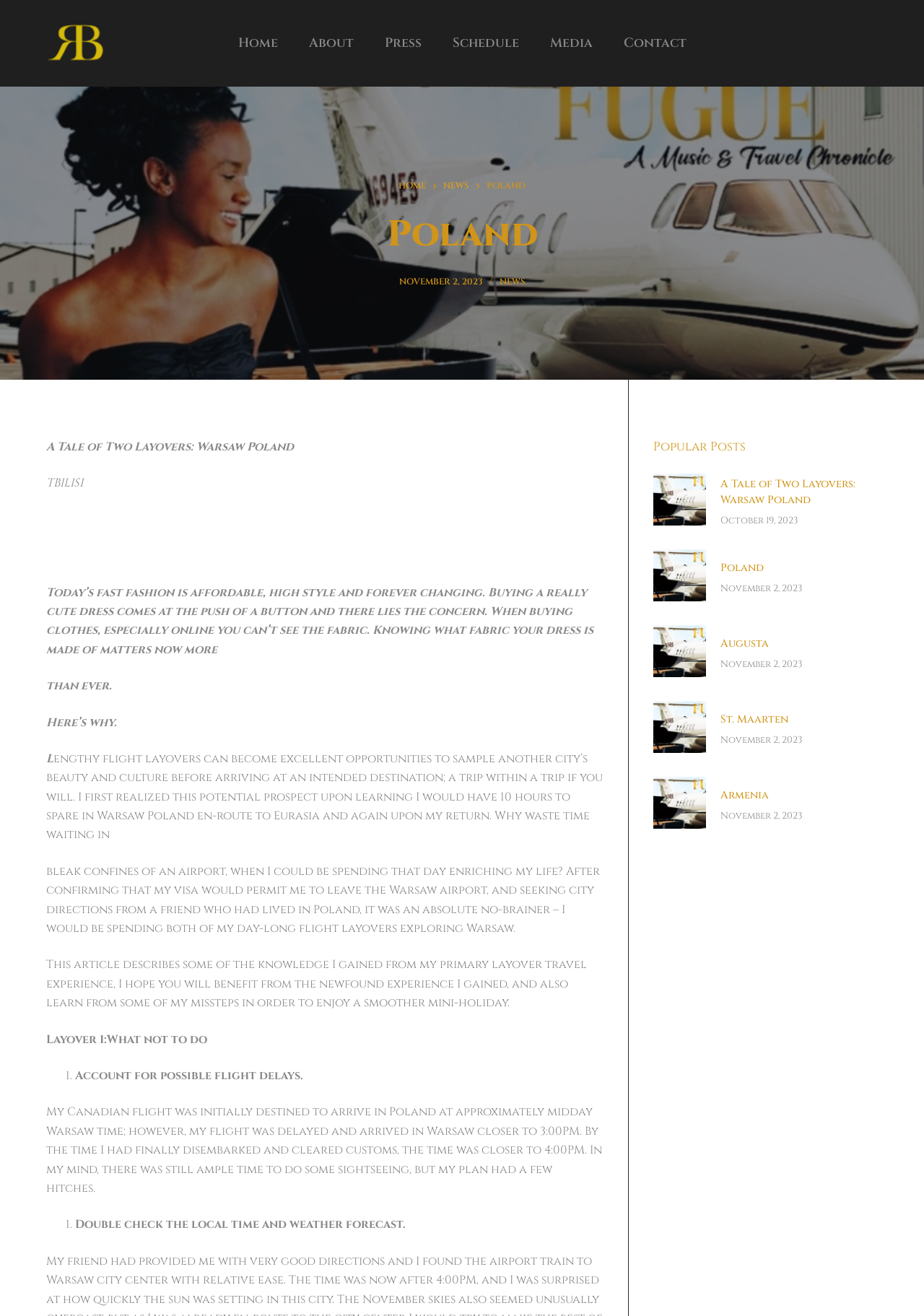Determine the bounding box of the UI component based on this description: "St. Maarten". The bounding box coordinates should be four float values between 0 and 1, i.e., [left, top, right, bottom].

[0.78, 0.541, 0.853, 0.552]